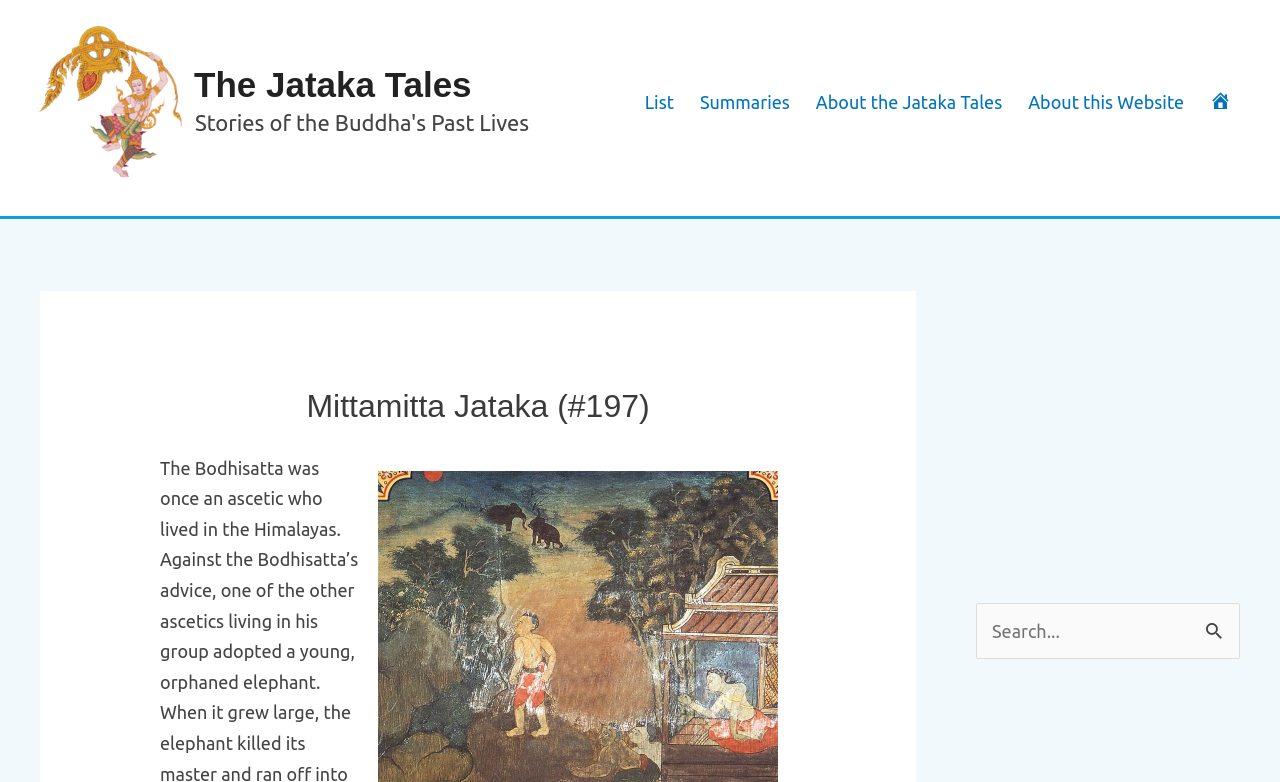Respond with a single word or short phrase to the following question: 
What is the current Jataka tale being displayed?

Mittamitta Jataka (#197)